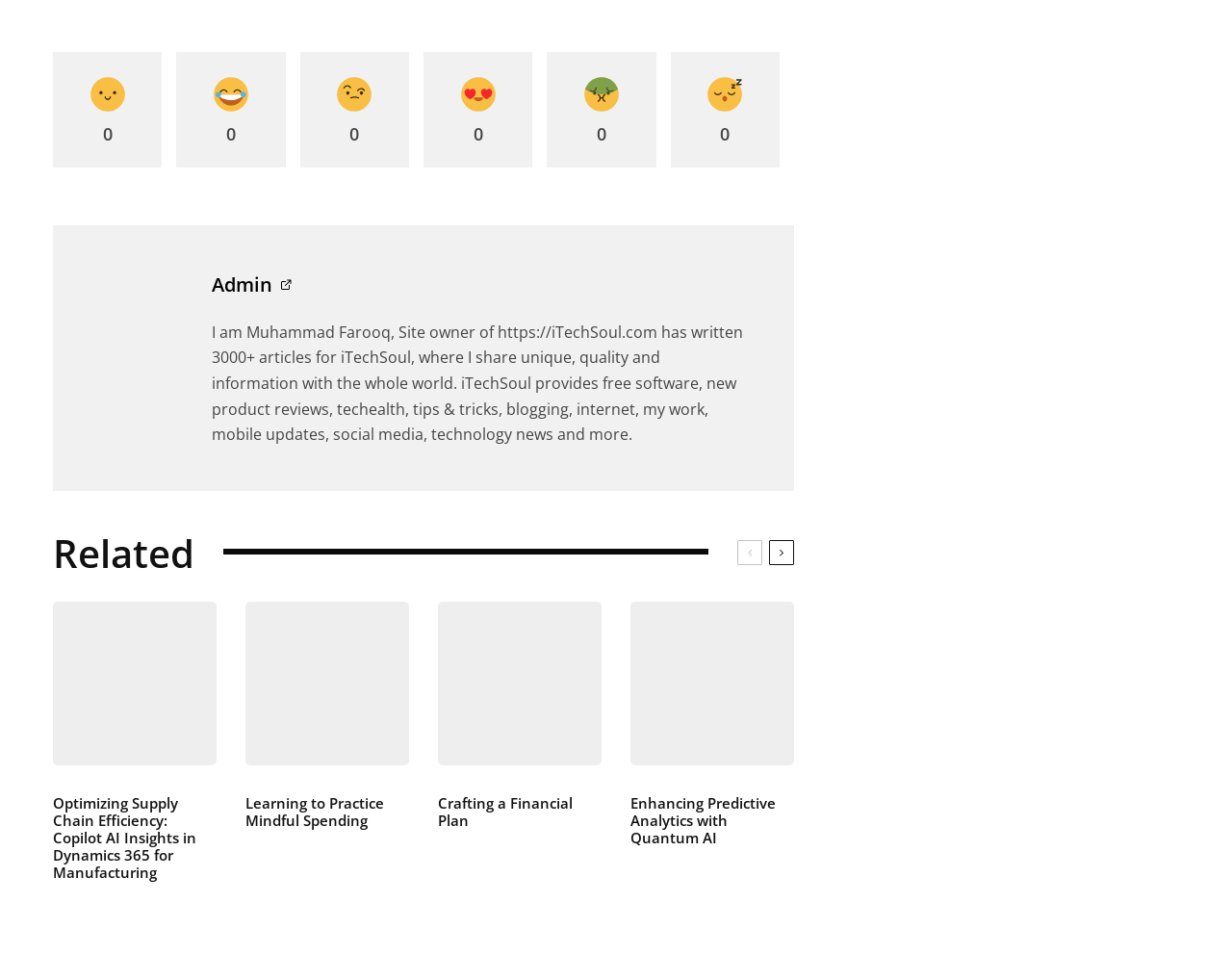Determine the bounding box coordinates of the clickable region to execute the instruction: "Click on the first article". The coordinates should be four float numbers between 0 and 1, denoted as [left, top, right, bottom].

[0.043, 0.63, 0.176, 0.922]